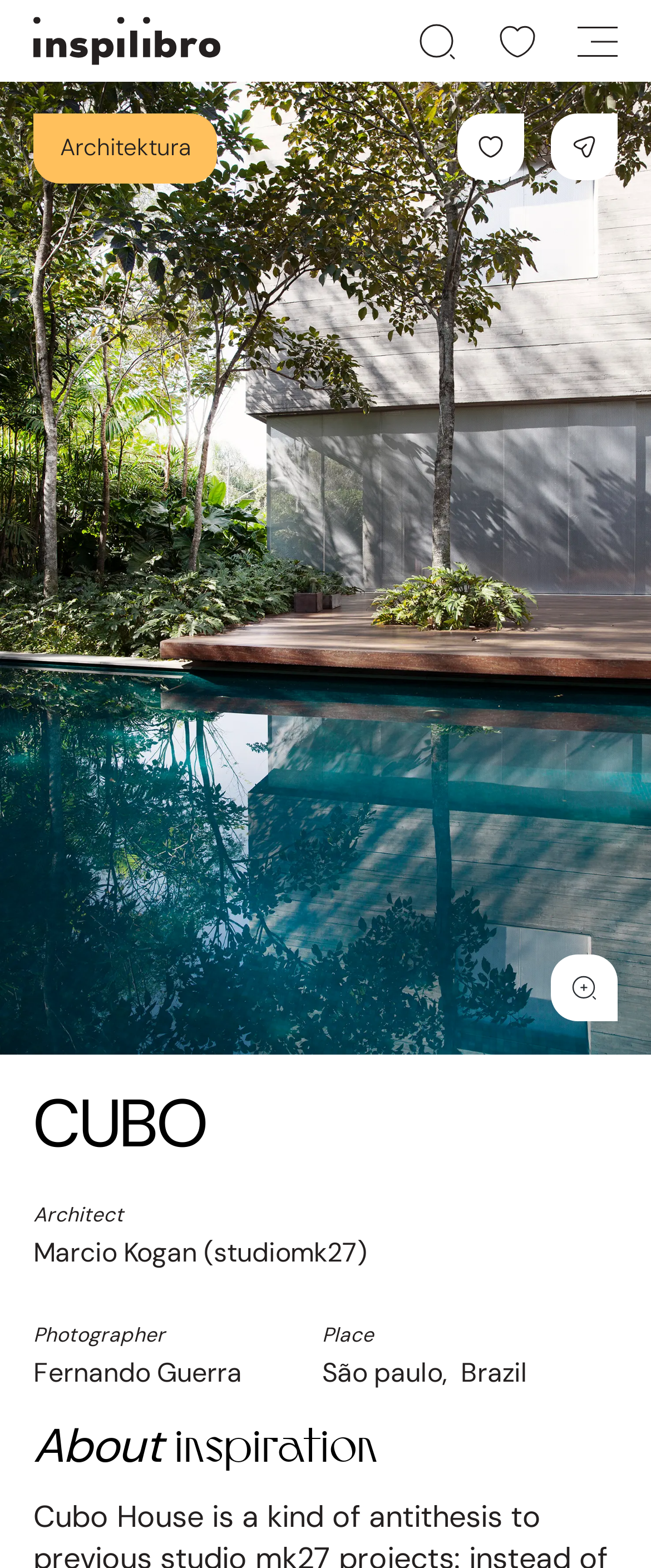Find the bounding box of the element with the following description: "title="Dodaj lub usuń do ulubionych"". The coordinates must be four float numbers between 0 and 1, formatted as [left, top, right, bottom].

[0.764, 0.013, 0.826, 0.039]